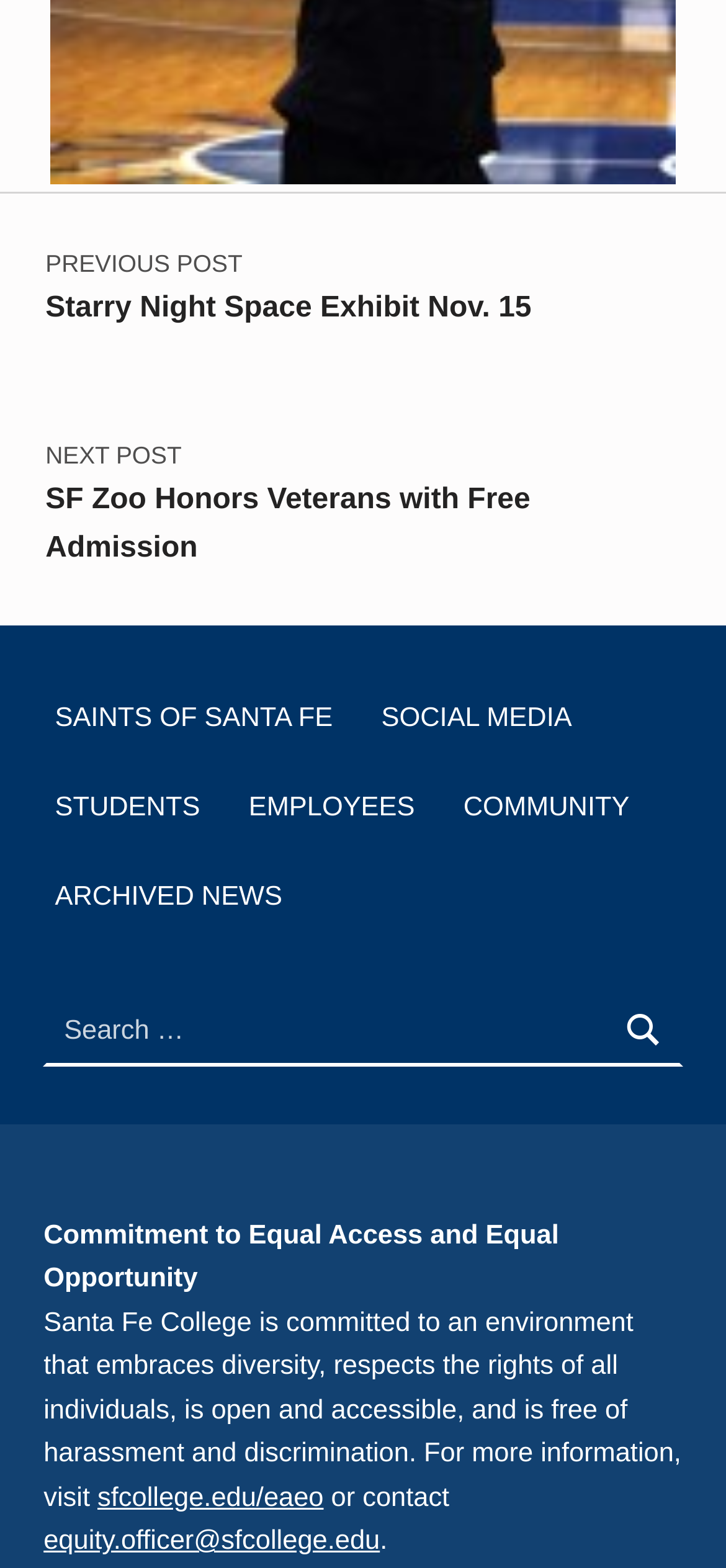Can you identify the bounding box coordinates of the clickable region needed to carry out this instruction: 'go to previous post'? The coordinates should be four float numbers within the range of 0 to 1, stated as [left, top, right, bottom].

[0.063, 0.125, 0.937, 0.245]